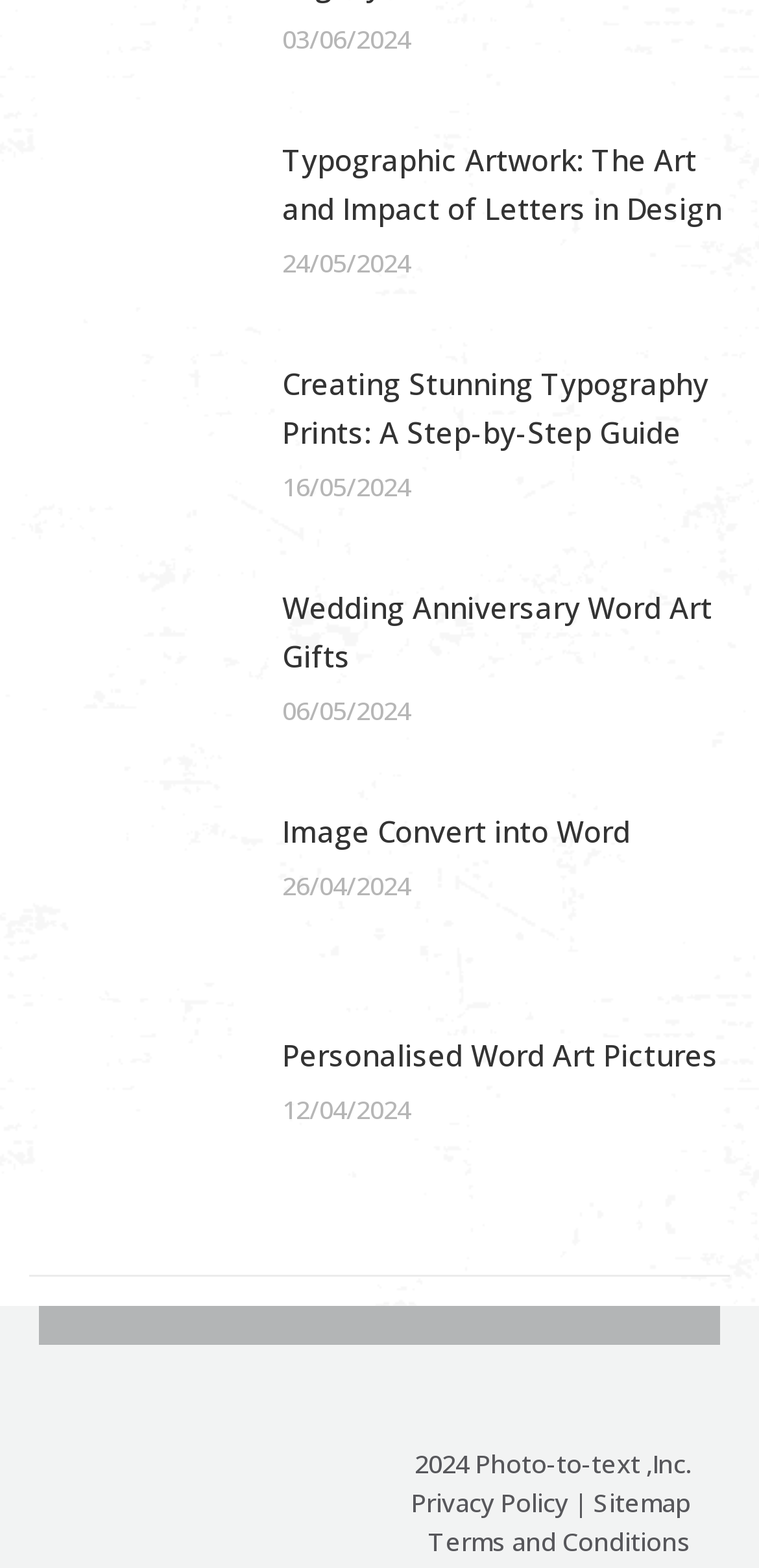Pinpoint the bounding box coordinates of the element to be clicked to execute the instruction: "View Personalised Word Art Pictures".

[0.372, 0.658, 0.946, 0.689]